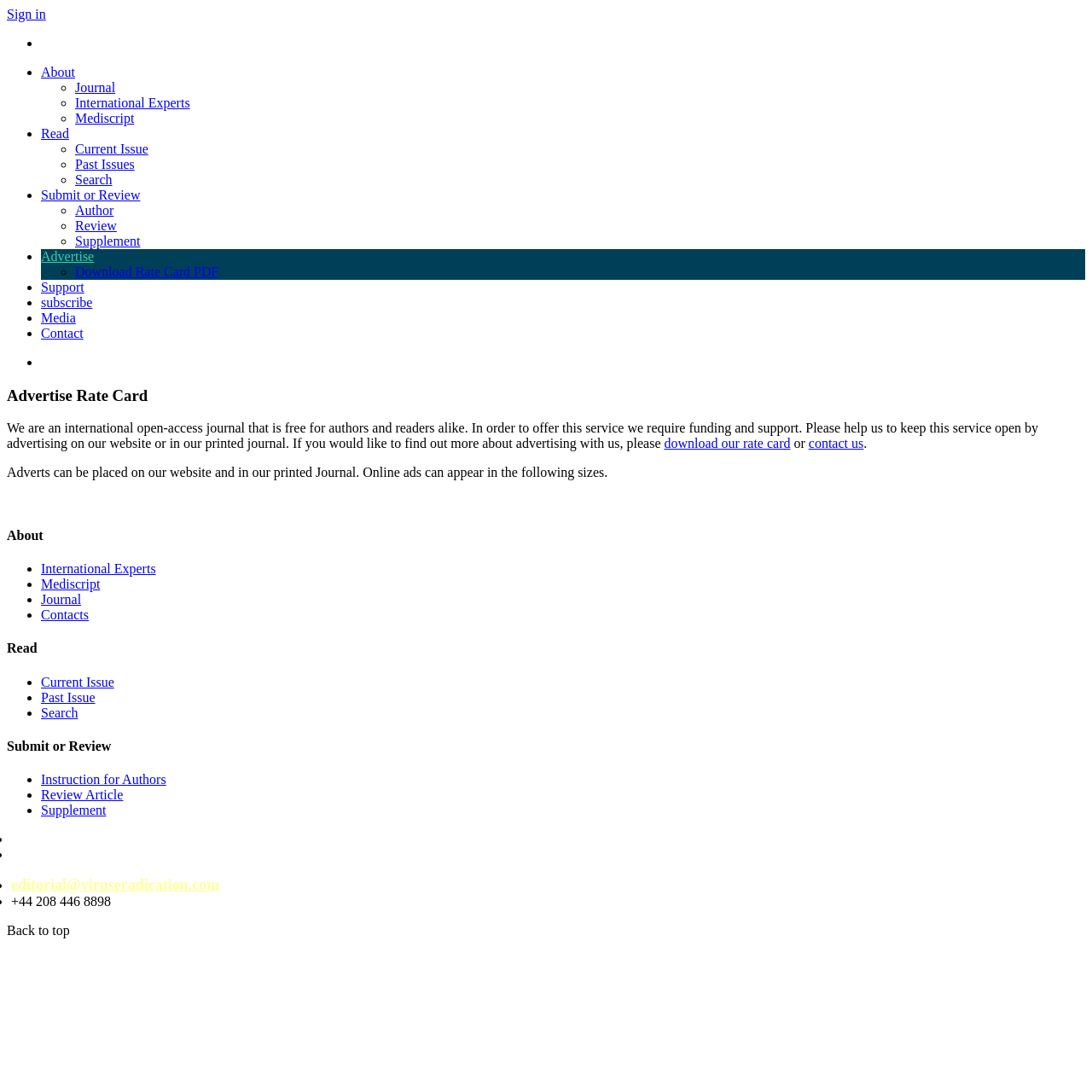Provide the bounding box coordinates of the area you need to click to execute the following instruction: "Download rate card PDF".

[0.069, 0.242, 0.2, 0.255]